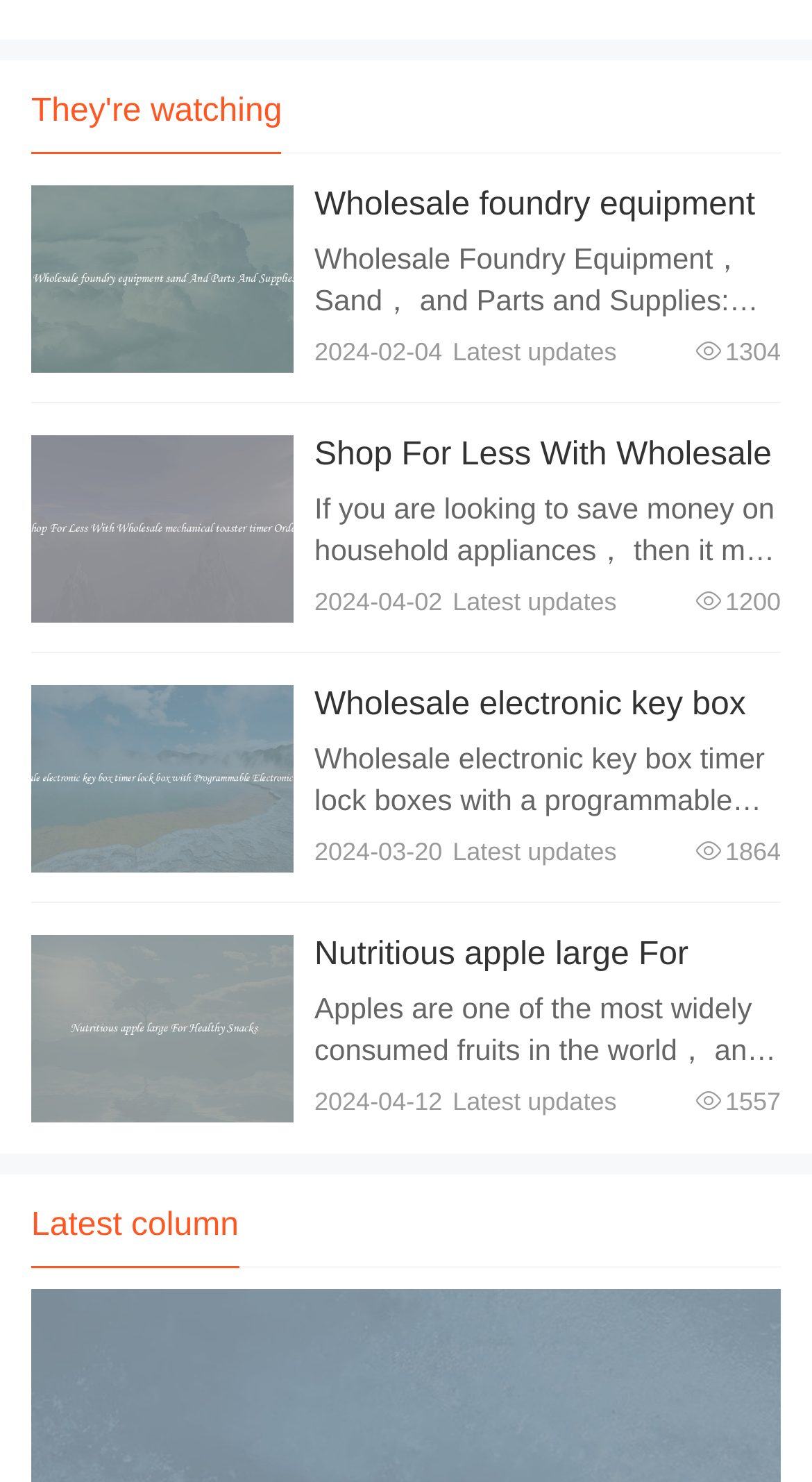Use a single word or phrase to answer the question:
What is the title of the last section?

Latest column